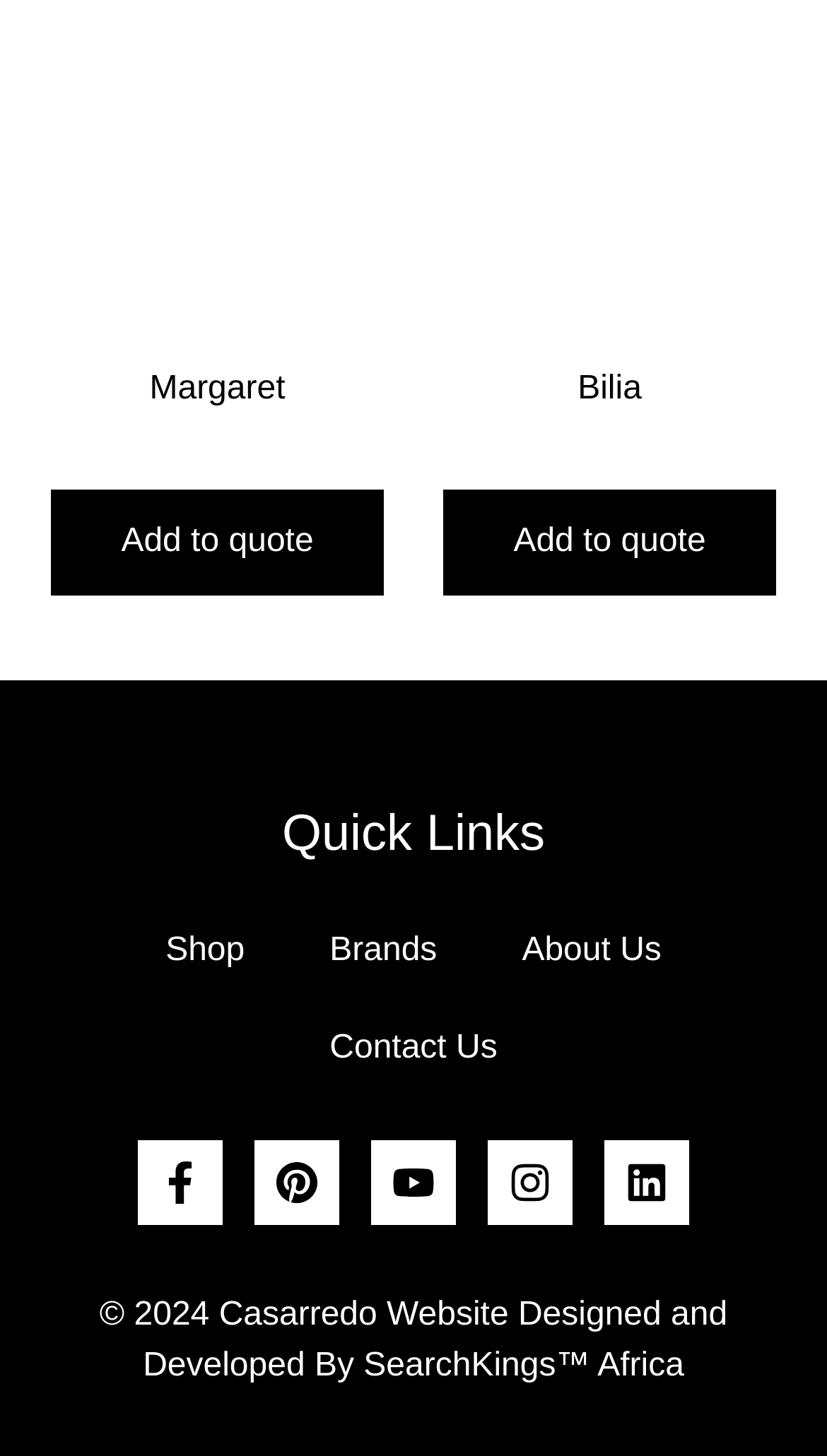Locate the bounding box coordinates of the area to click to fulfill this instruction: "Add Bilia to quote". The bounding box should be presented as four float numbers between 0 and 1, in the order [left, top, right, bottom].

[0.536, 0.337, 0.938, 0.409]